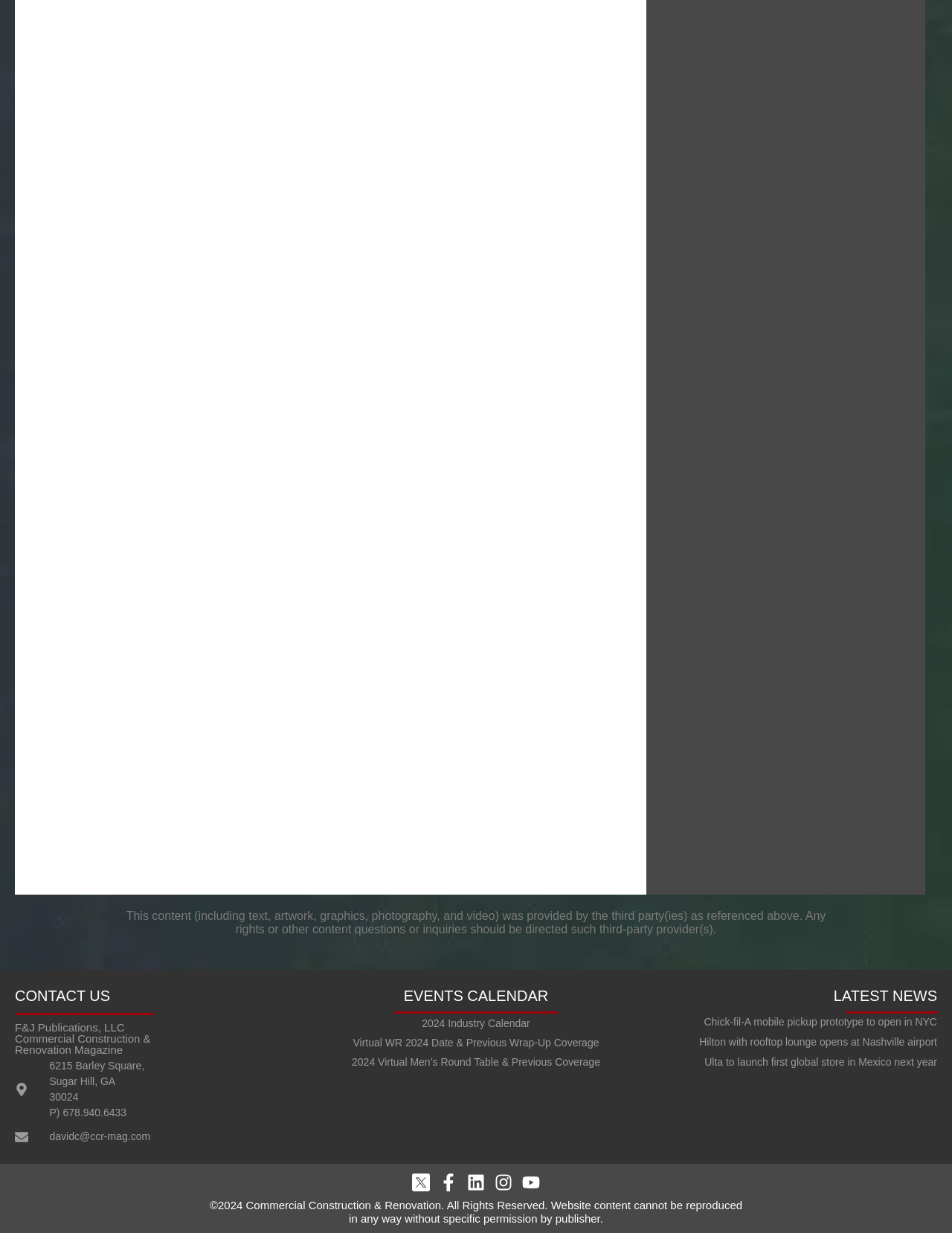Please provide a detailed answer to the question below by examining the image:
What is the copyright year of the webpage?

I found the copyright year by looking at the contentinfo element with the text '©2024 Commercial Construction & Renovation. All Rights Reserved.' which is located at the bottom of the webpage.